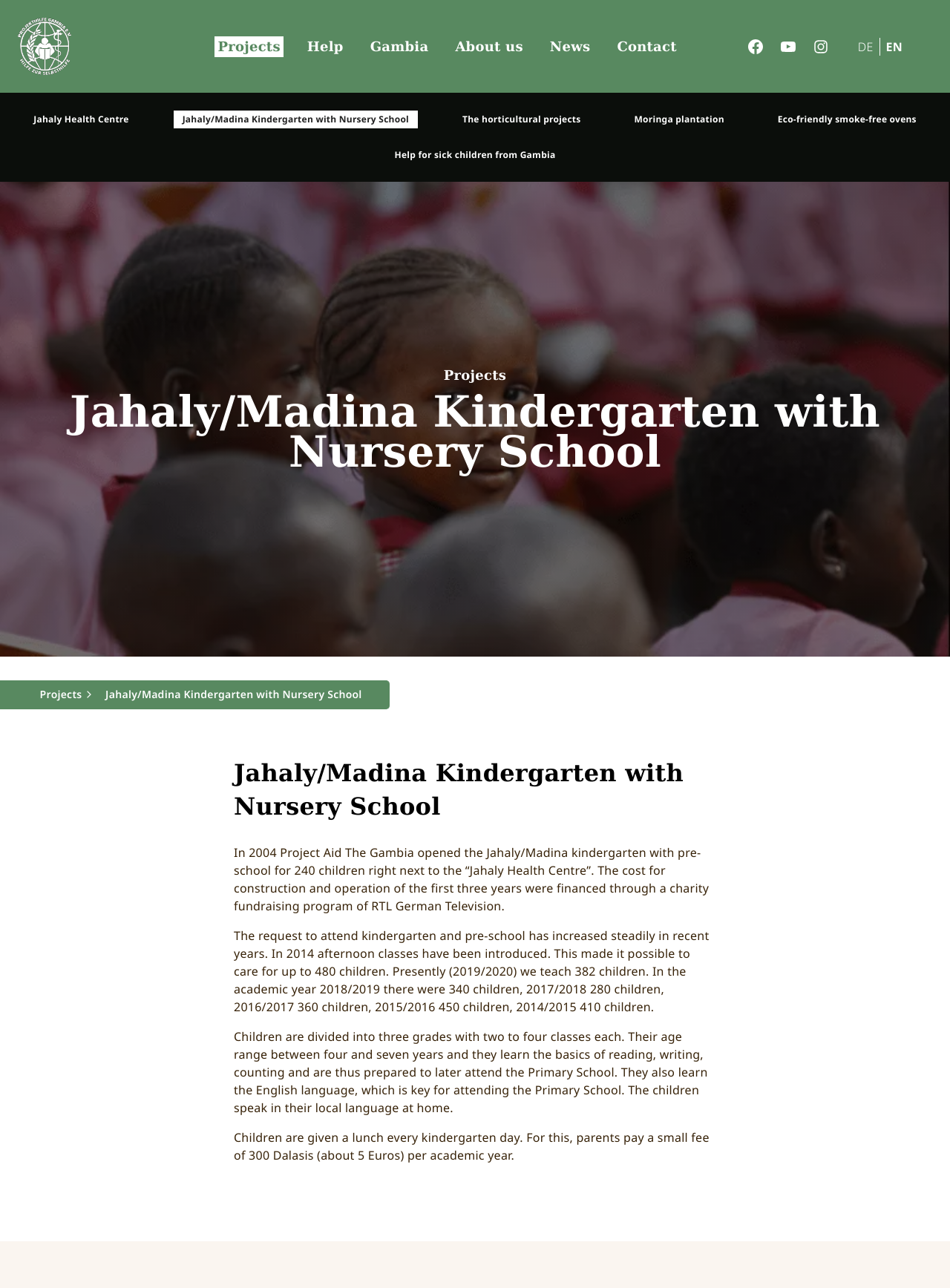What is the age range of the children?
Could you answer the question in a detailed manner, providing as much information as possible?

I found the answer by reading the static text element that mentions 'Their age range between four and seven years'.